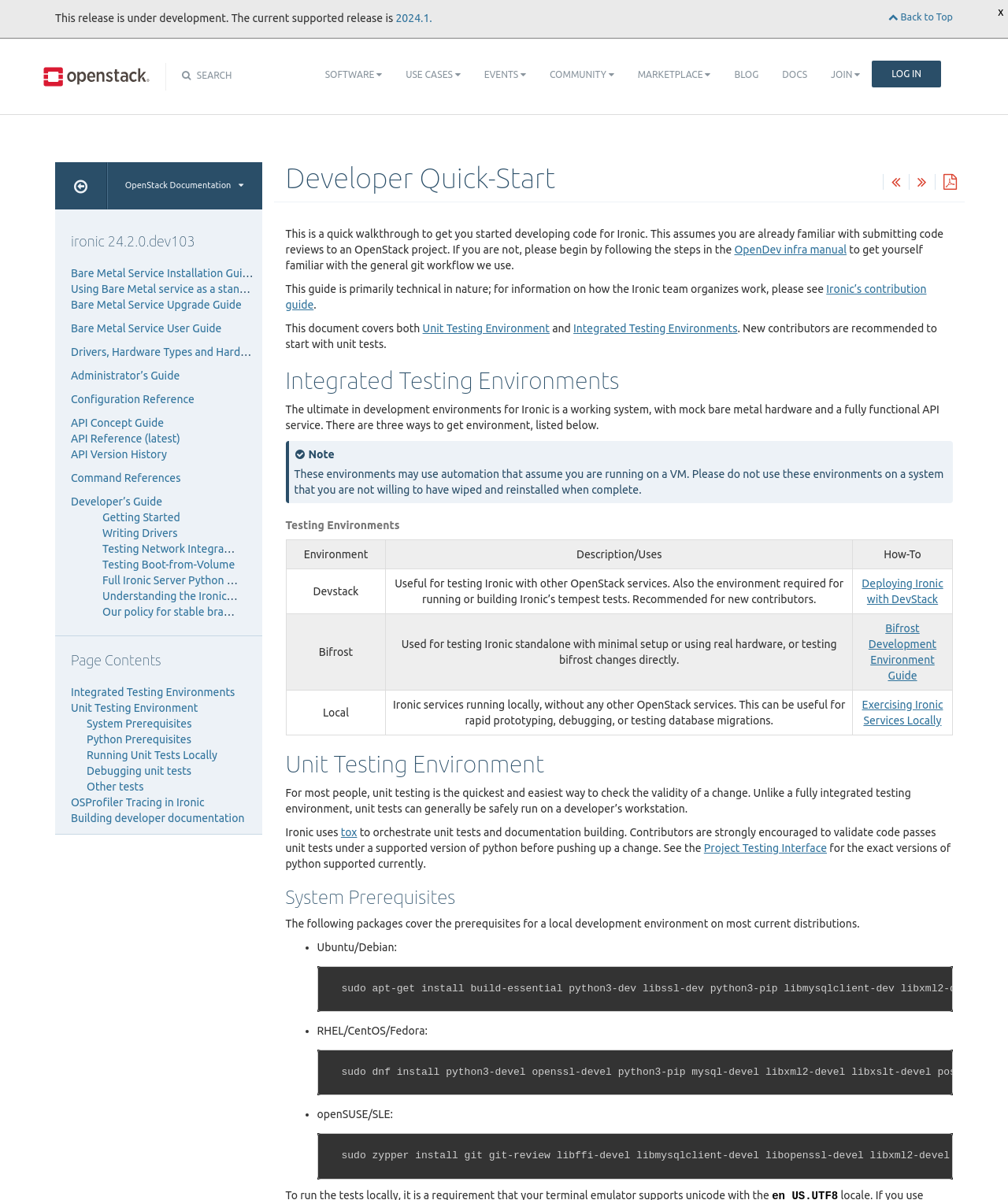Use a single word or phrase to respond to the question:
What is the recommended testing environment for new contributors?

Devstack